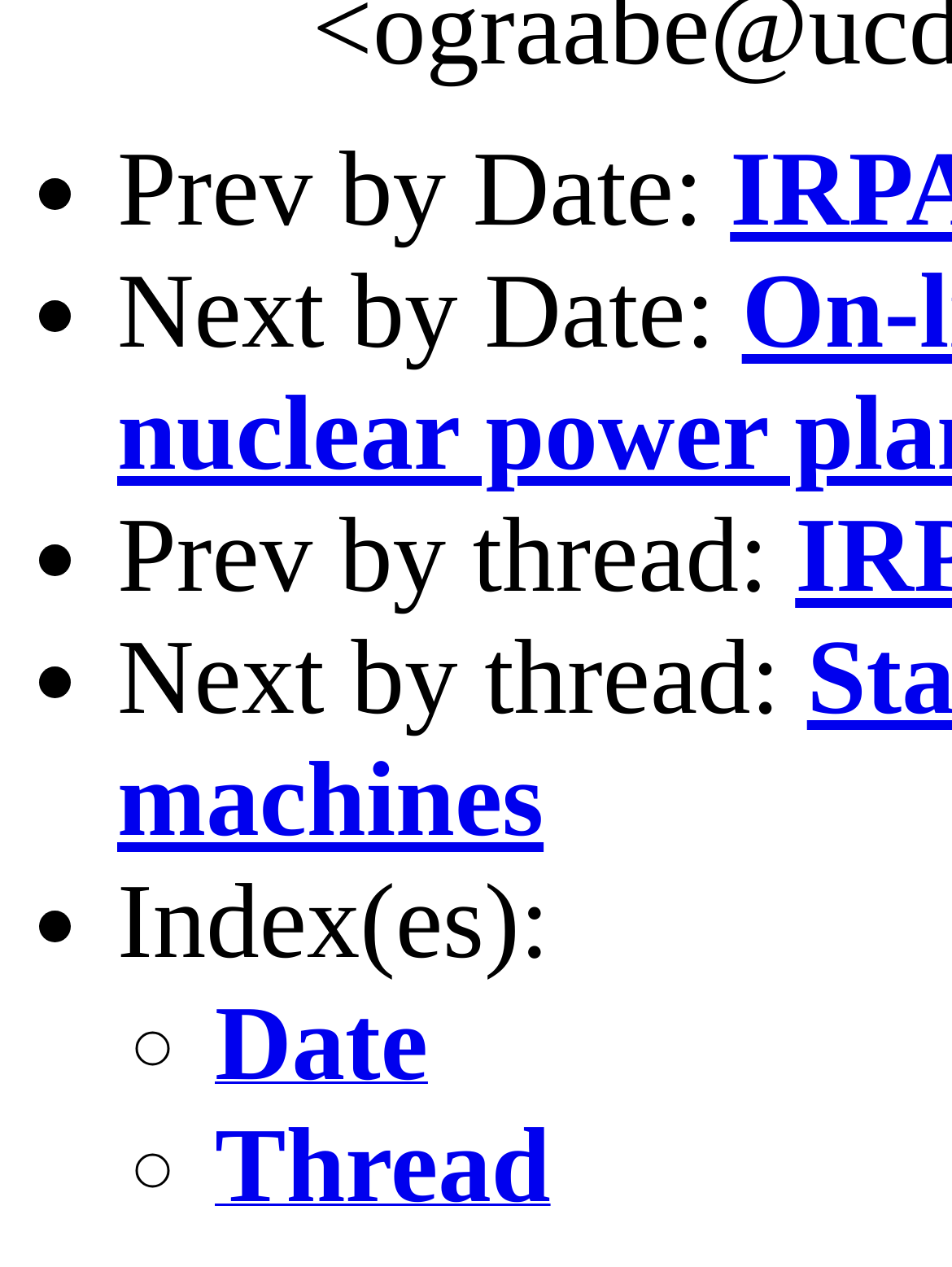What is the purpose of the bullet points?
Based on the screenshot, respond with a single word or phrase.

To indicate navigation options